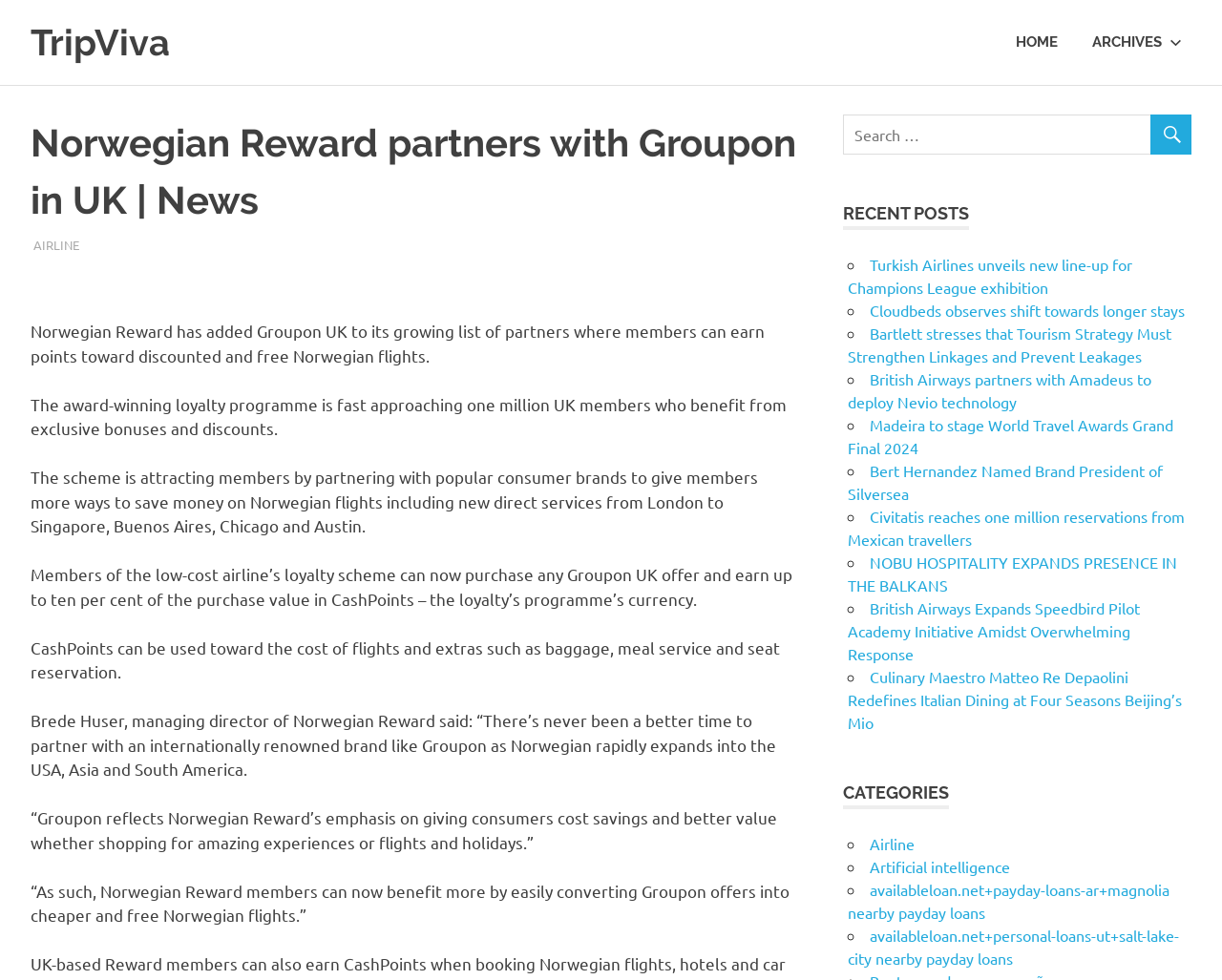Specify the bounding box coordinates of the area to click in order to execute this command: 'View the 'RECENT POSTS''. The coordinates should consist of four float numbers ranging from 0 to 1, and should be formatted as [left, top, right, bottom].

[0.69, 0.204, 0.793, 0.235]